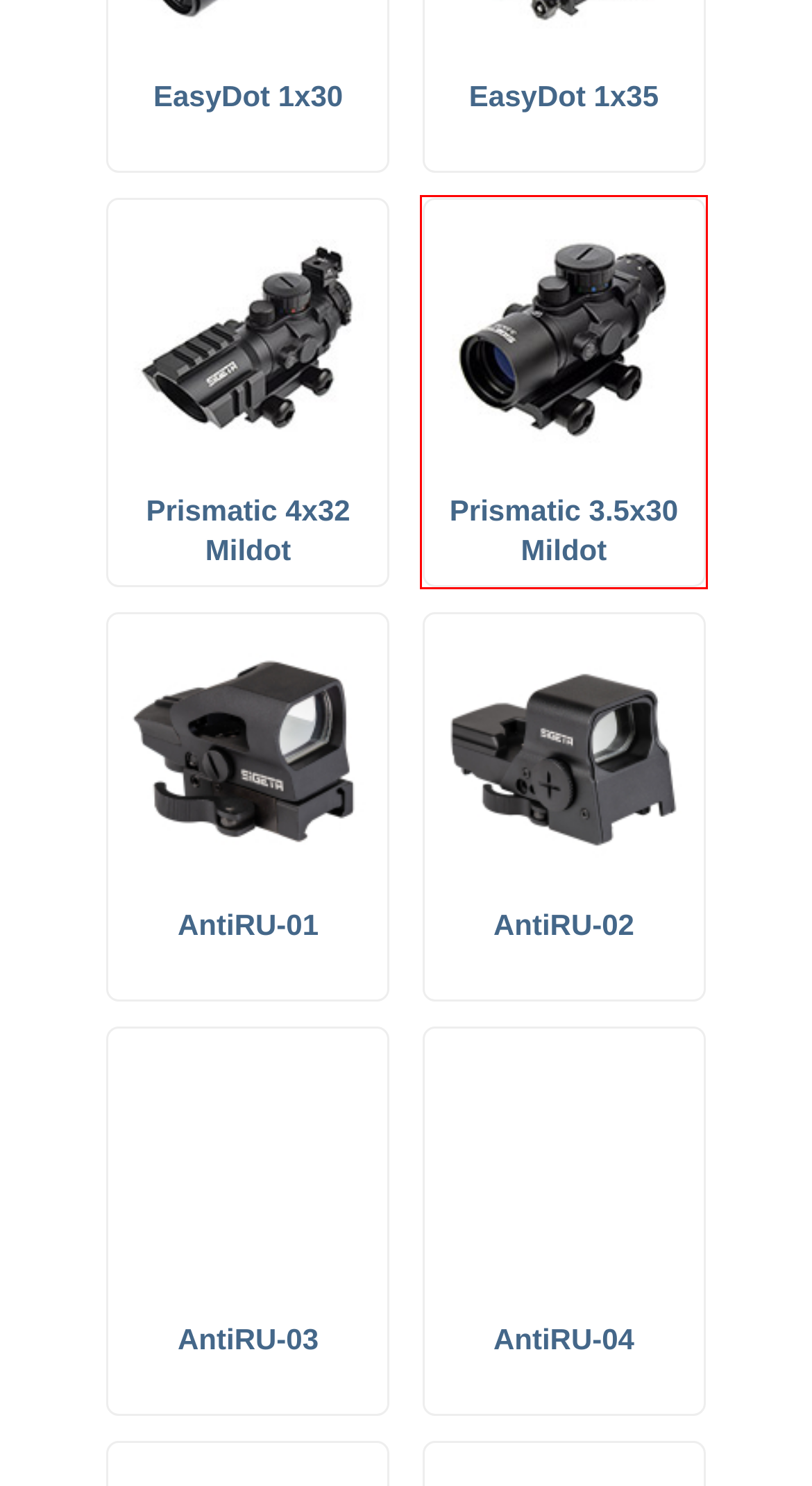Given a screenshot of a webpage with a red bounding box around a UI element, please identify the most appropriate webpage description that matches the new webpage after you click on the element. Here are the candidates:
A. Red Dot Sight SIGETA AntiRU-03 : SIGETA
B. SIGETA Ukraine | Офіційний сайт | Офіційний сайт SIGETA
C. Red Dot Sight SIGETA AntiRU-02 : SIGETA
D. Red Dot Sight SIGETA AntiRU-04 : SIGETA
E. Red Dot Sight SIGETA EasyDot 1x35 : SIGETA
F. Red Dot Sight SIGETA AntiRU-01 : SIGETA
G. SIGETA – access to innovation for everyone | Quality Optical Products SIGETA
H. Prism Scope SIGETA Prismatic 3.5x30 Mildot : SIGETA

H